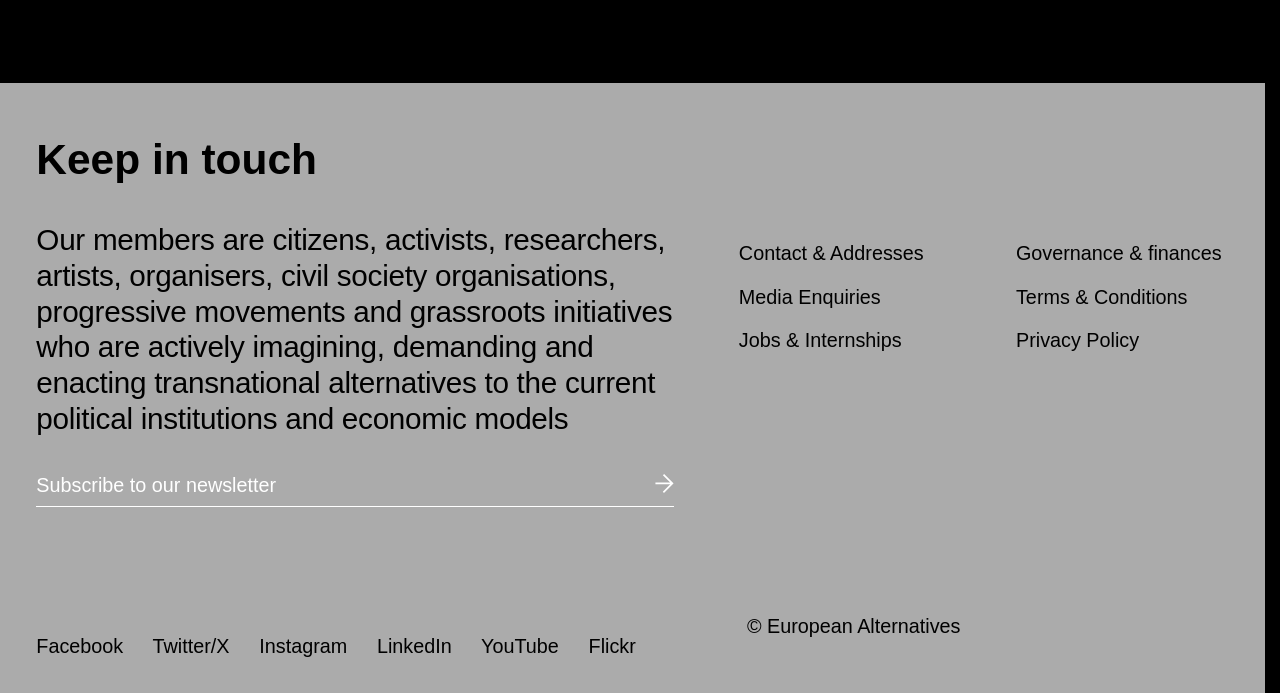What is the name of the organization?
Please provide a full and detailed response to the question.

The StaticText element at the bottom of the page mentions '© European Alternatives', indicating that the name of the organization is European Alternatives.